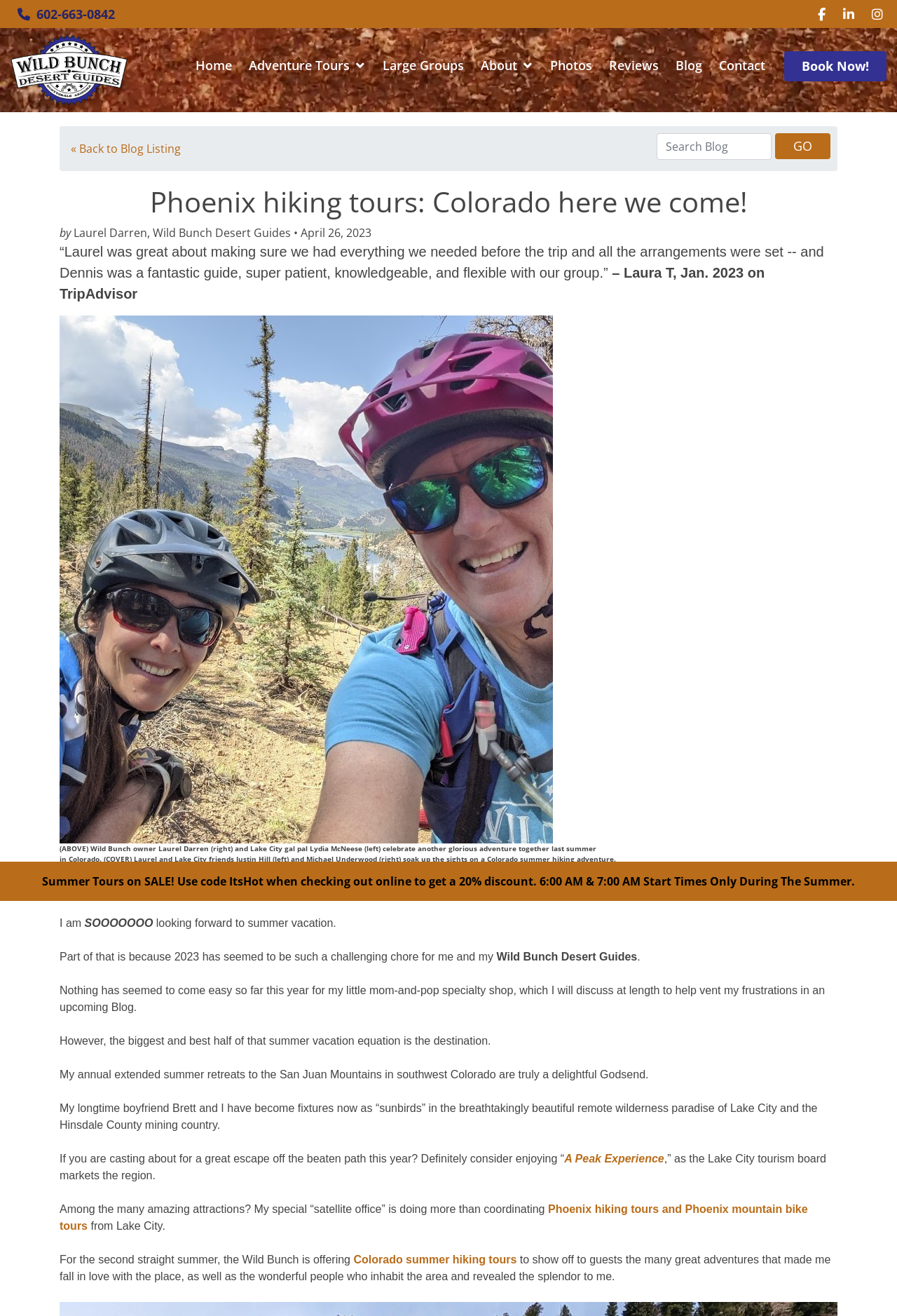Determine the bounding box coordinates for the region that must be clicked to execute the following instruction: "Search for blog posts".

[0.732, 0.101, 0.86, 0.121]